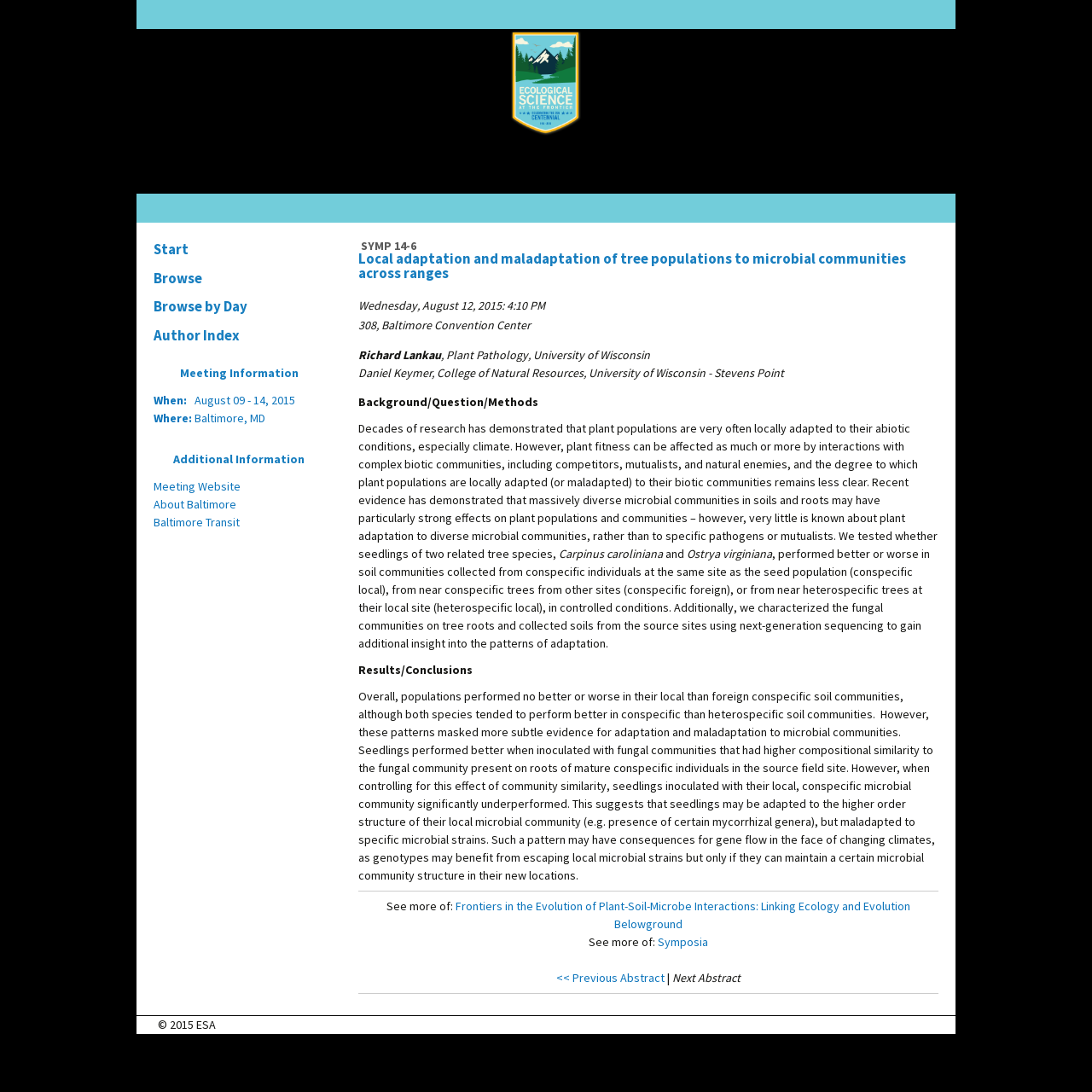What is the date of the meeting? Please answer the question using a single word or phrase based on the image.

August 09 - 14, 2015